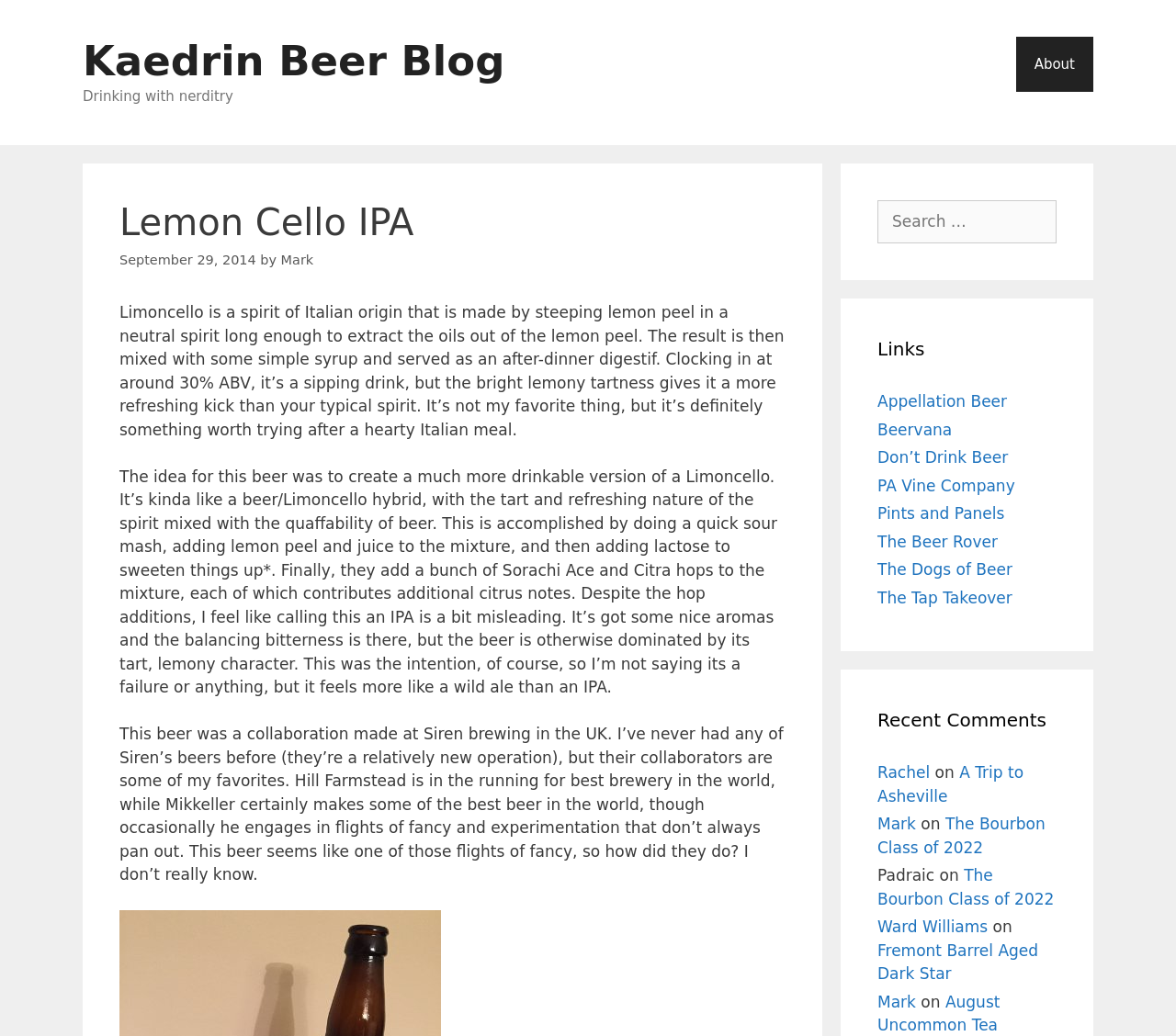Pinpoint the bounding box coordinates of the area that must be clicked to complete this instruction: "Click on the 'About' link".

[0.864, 0.035, 0.93, 0.089]